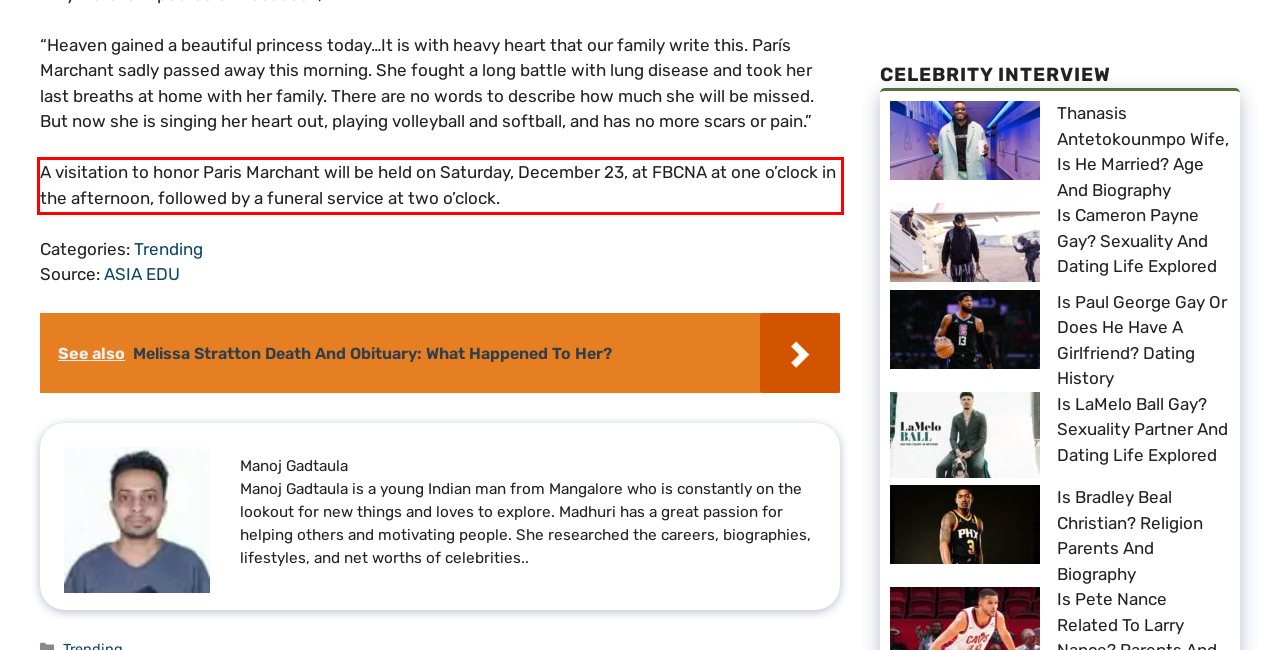By examining the provided screenshot of a webpage, recognize the text within the red bounding box and generate its text content.

A visitation to honor Paris Marchant will be held on Saturday, December 23, at FBCNA at one o’clock in the afternoon, followed by a funeral service at two o’clock.